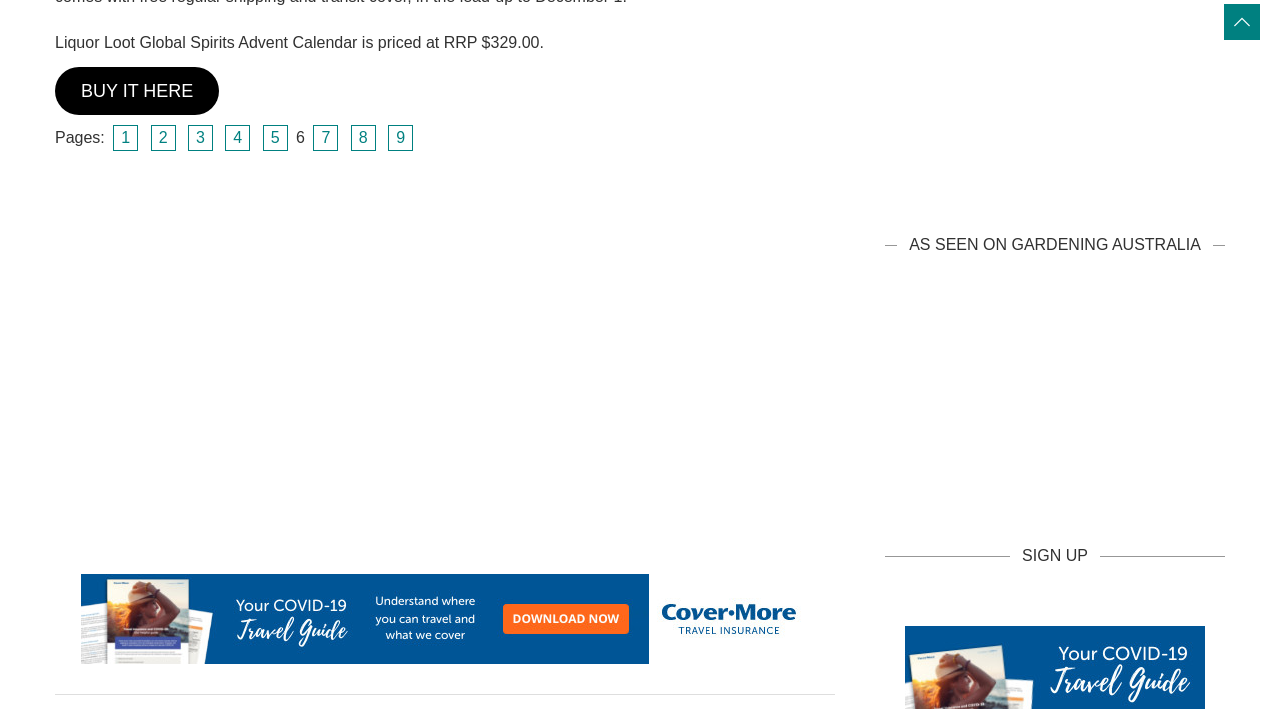Answer the question below in one word or phrase:
What is the text on the link below the 'GROW YOUR OWN COCKTAIL GARDEN' image?

GROW YOUR OWN COCKTAIL GARDEN